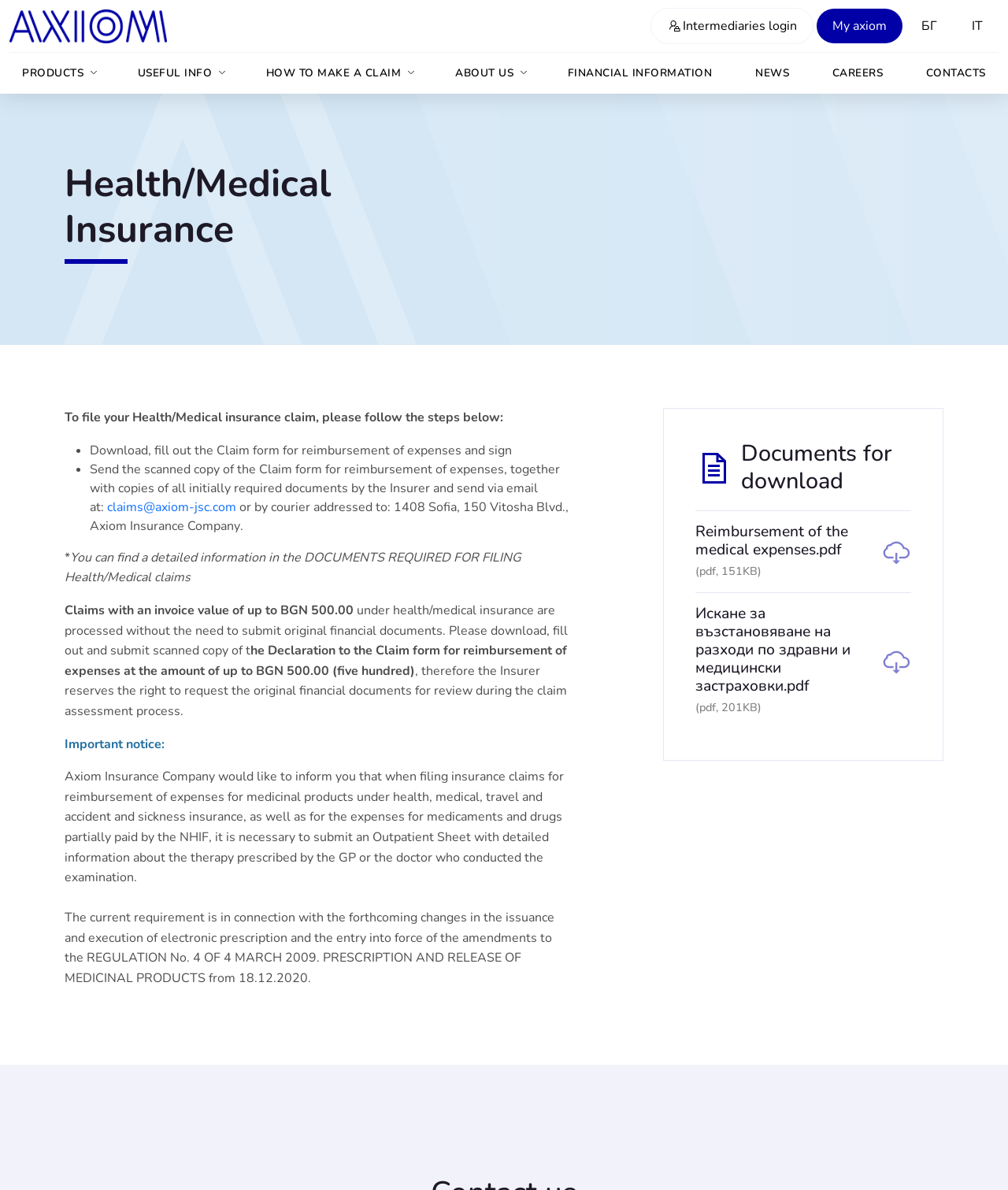Please provide the bounding box coordinates for the element that needs to be clicked to perform the following instruction: "Click on 'PRODUCTS'". The coordinates should be given as four float numbers between 0 and 1, i.e., [left, top, right, bottom].

[0.009, 0.044, 0.106, 0.079]